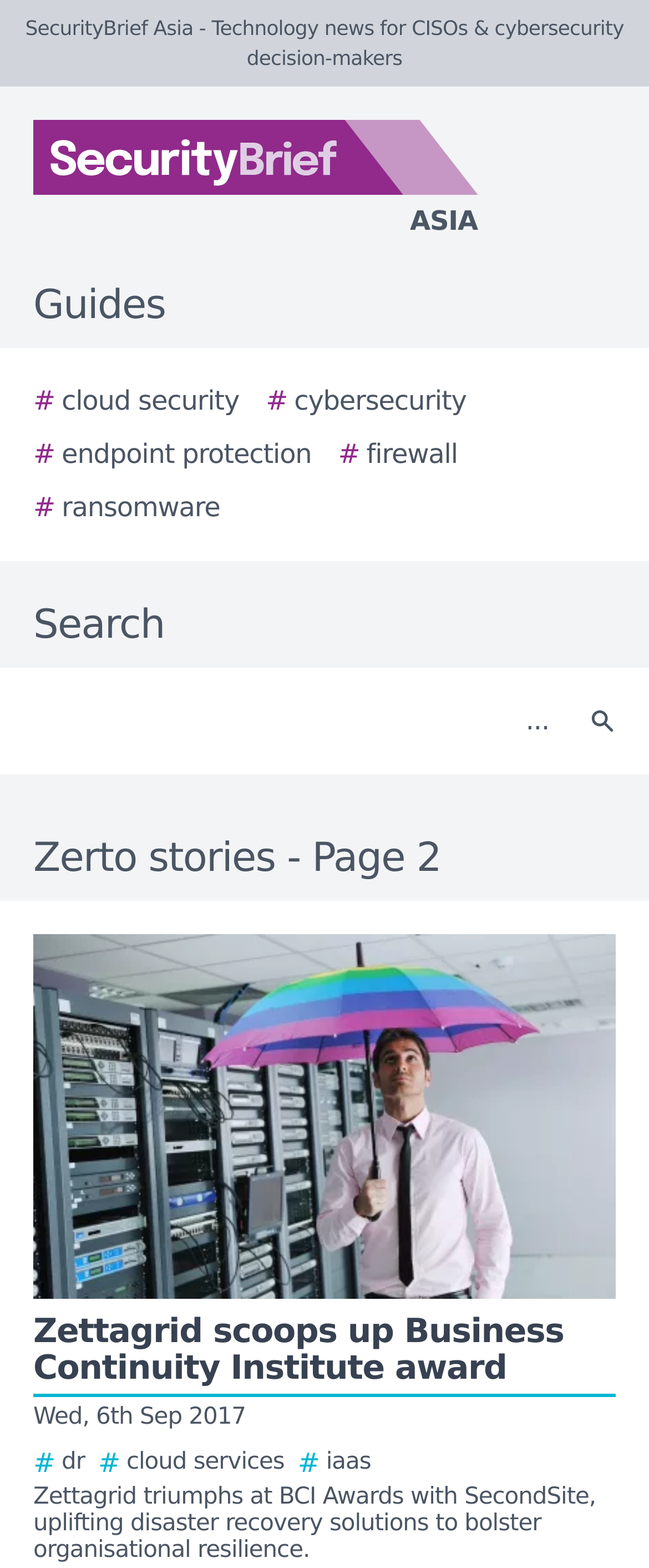Identify the bounding box coordinates of the clickable region required to complete the instruction: "Click on the Zettagrid story". The coordinates should be given as four float numbers within the range of 0 and 1, i.e., [left, top, right, bottom].

[0.051, 0.596, 0.949, 0.997]